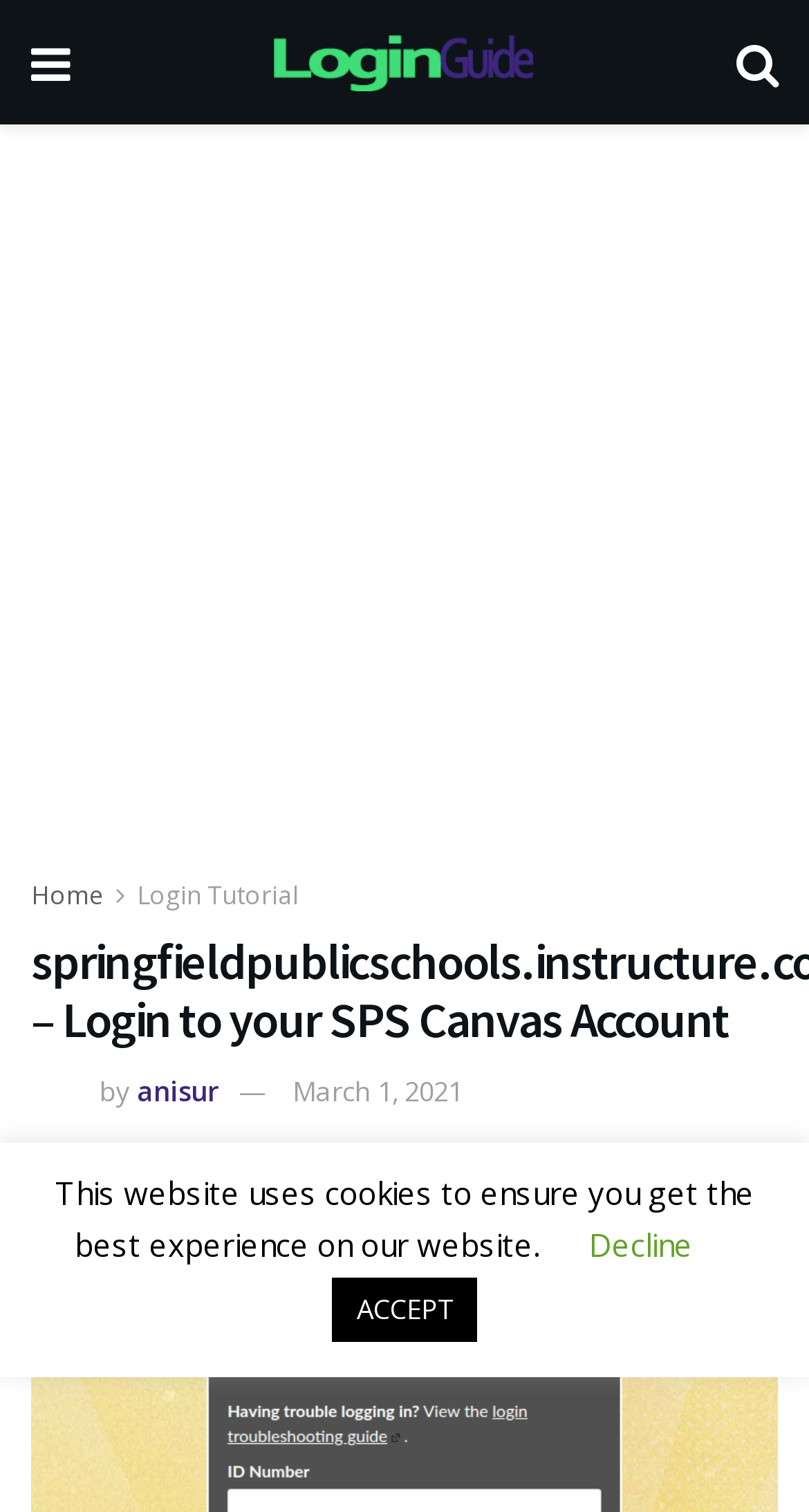Identify and provide the text content of the webpage's primary headline.

springfieldpublicschools.instructure.com – Login to your SPS Canvas Account